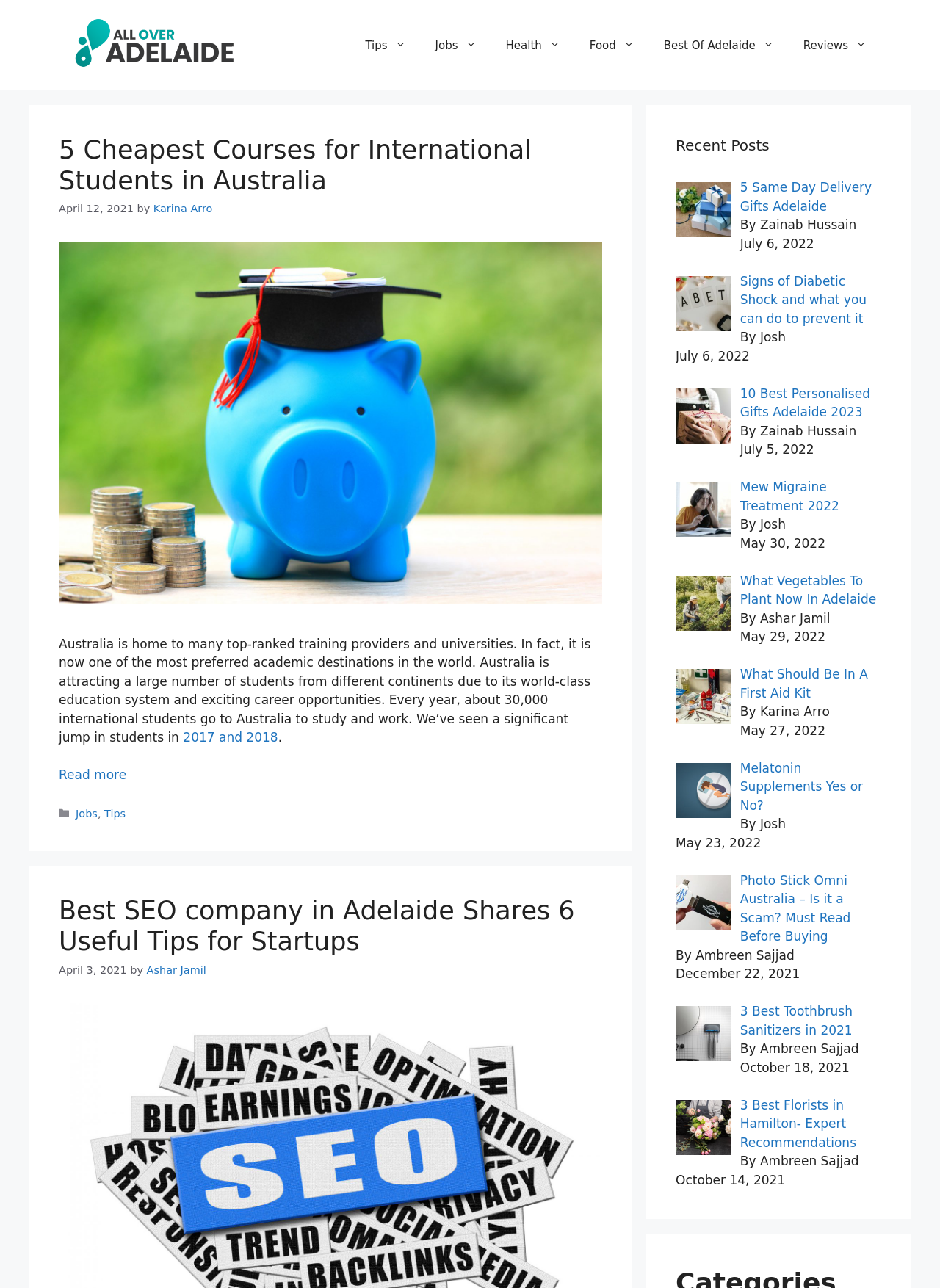What is the date of the last recent post in the complementary section?
Please look at the screenshot and answer using one word or phrase.

May 27, 2022